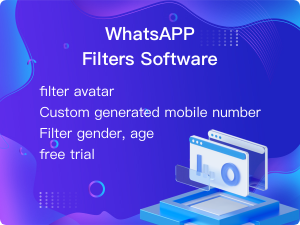With reference to the image, please provide a detailed answer to the following question: What is the purpose of the illustration of a computer screen?

The purpose of the illustration of a computer screen is to symbolize digital innovation and user-friendliness in the context of WhatsApp marketing strategies, as stated in the caption. This suggests that the illustration is meant to convey a sense of modernity and ease of use.